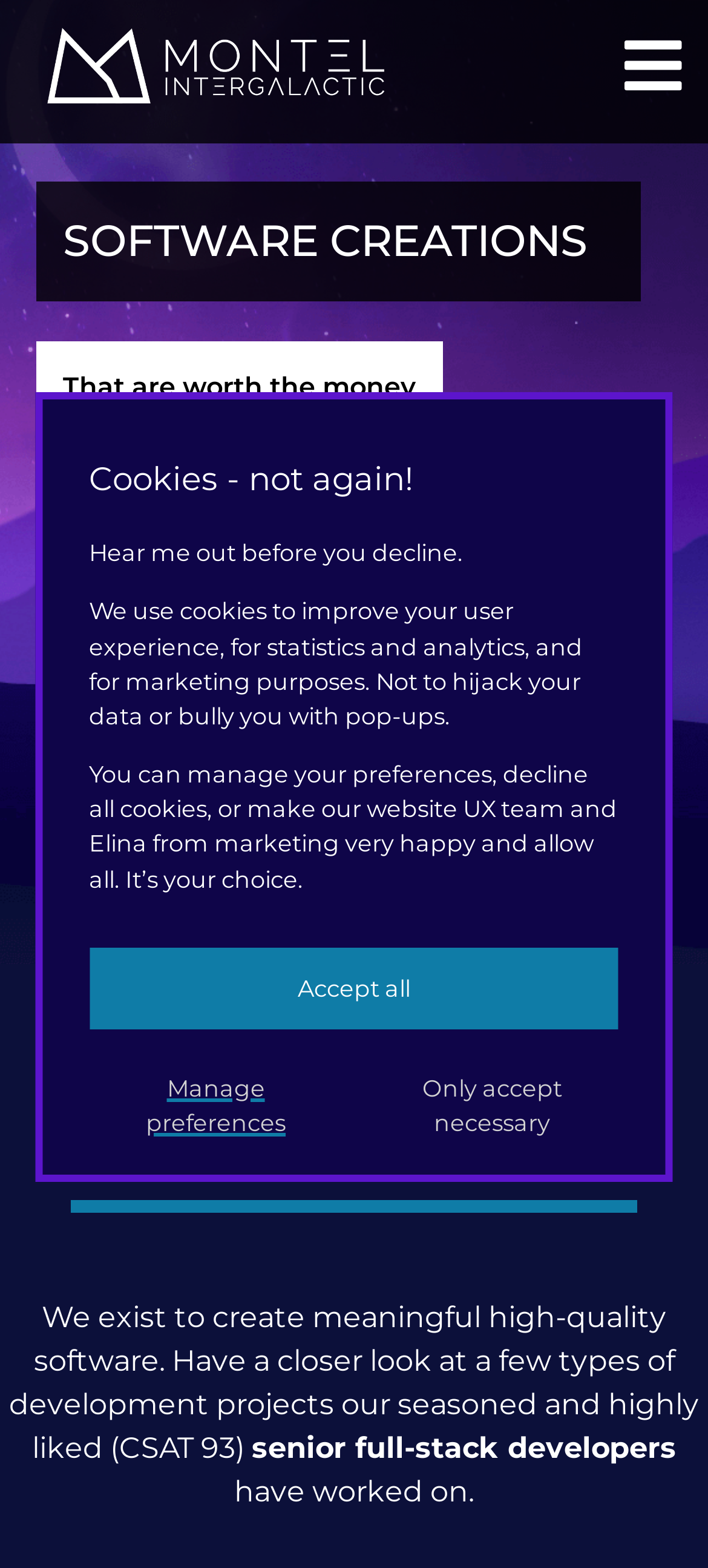Refer to the screenshot and give an in-depth answer to this question: What is the CSAT score of the company's developers?

The text 'our seasoned and highly liked (CSAT 93)' indicates that the company's developers have a CSAT score of 93.